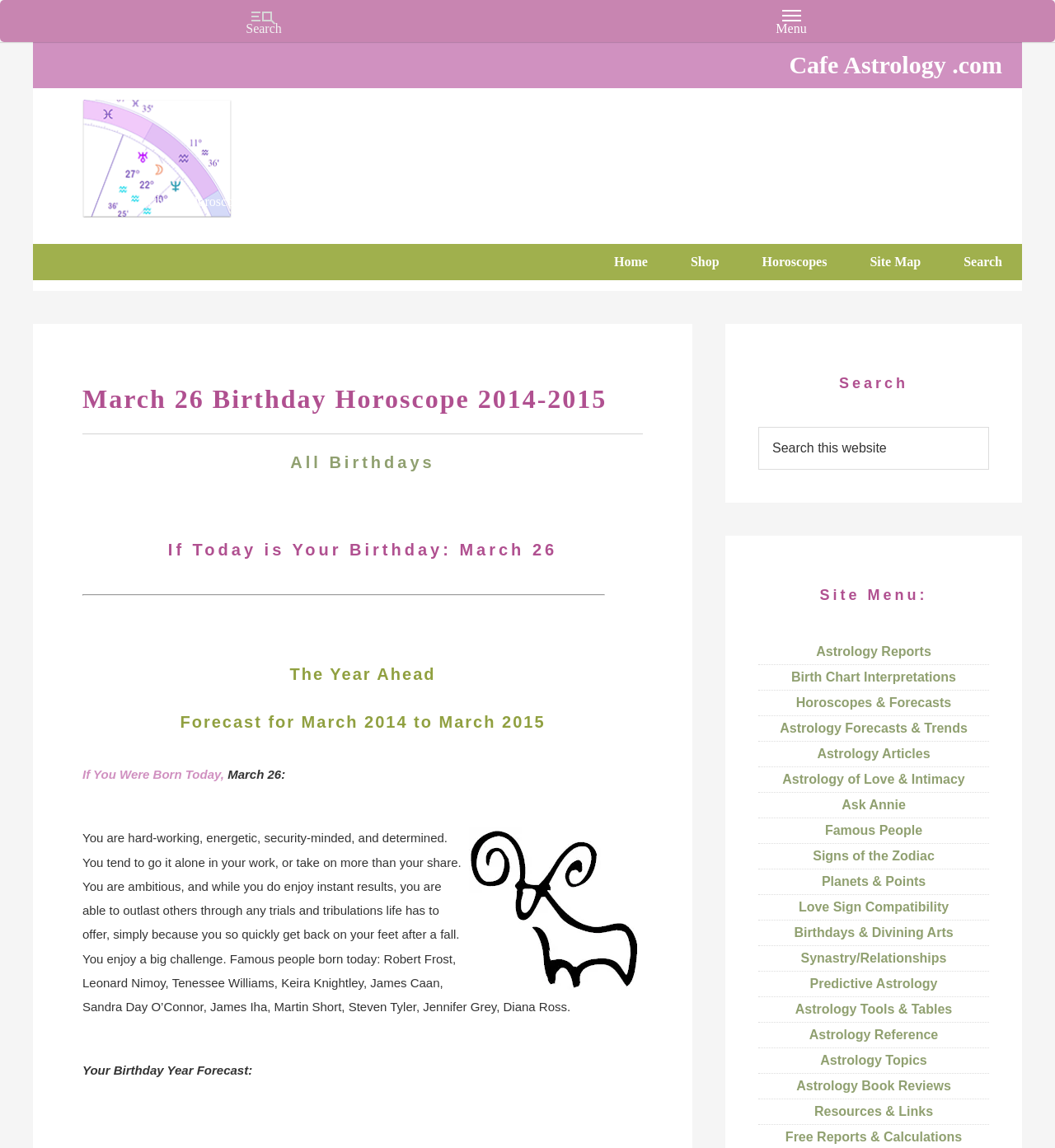Generate a thorough caption detailing the webpage content.

This webpage is about Cafe Astrology, specifically focusing on the horoscope forecast for birthdays, particularly for those born on March 26. At the top left corner, there is a link to the website's homepage, "Cafe Astrology.com", followed by a static text "Charts, Horoscopes, and Forecasts". 

On the top right side, there are several links to different sections of the website, including "Home", "Shop", "Horoscopes", "Site Map", and "Search". Below these links, there is a heading "All Birthdays" with a link to "All Birthdays", and another heading "If Today is Your Birthday: March 26".

The main content of the webpage is divided into several sections. The first section describes the personality traits of people born on March 26, stating that they are hard-working, energetic, and determined. There is also an image on the right side of this section. 

The next section lists famous people born on March 26, including Robert Frost, Leonard Nimoy, and Keira Knightley. 

Further down, there is a section titled "Your Birthday Year Forecast", which appears to be a brief overview of the year ahead for people born on March 26.

On the right side of the webpage, there is a search bar with a heading "Search" and a button to submit the search query. Below the search bar, there is a site menu with links to various sections of the website, including "Astrology Reports", "Birth Chart Interpretations", "Horoscopes & Forecasts", and many others.